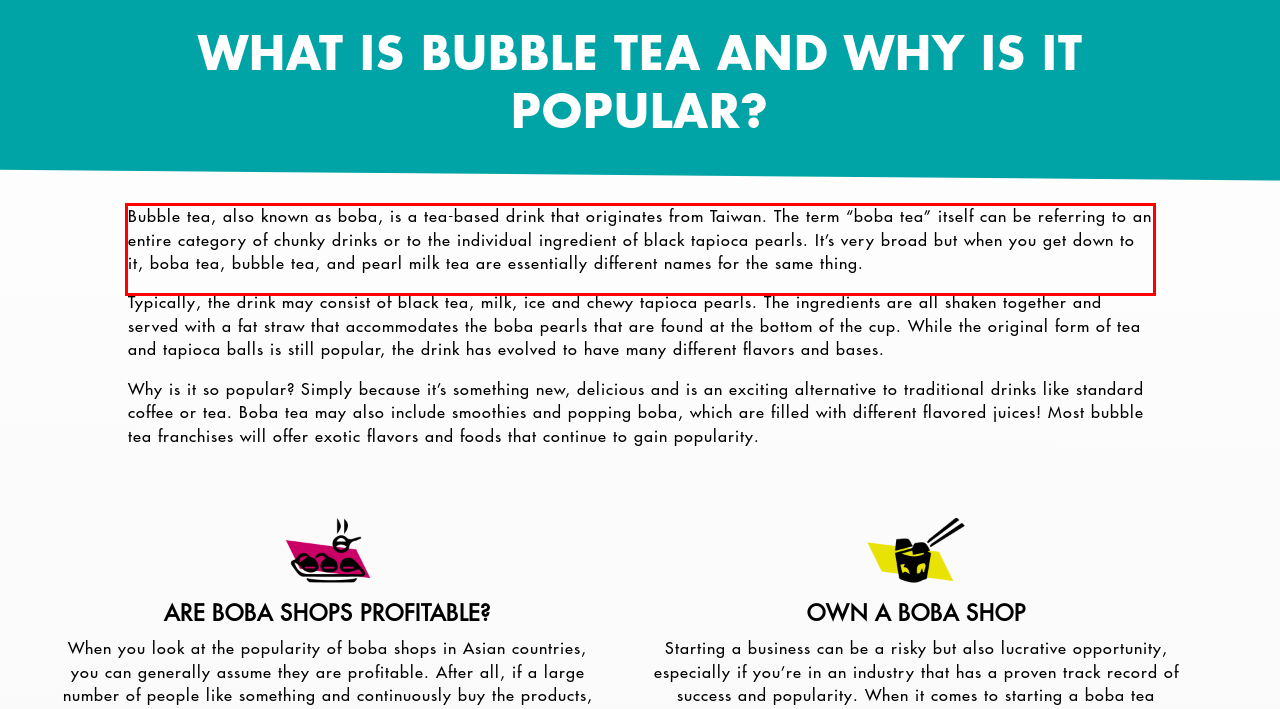Please take the screenshot of the webpage, find the red bounding box, and generate the text content that is within this red bounding box.

Bubble tea, also known as boba, is a tea-based drink that originates from Taiwan. The term “boba tea” itself can be referring to an entire category of chunky drinks or to the individual ingredient of black tapioca pearls. It’s very broad but when you get down to it, boba tea, bubble tea, and pearl milk tea are essentially different names for the same thing.